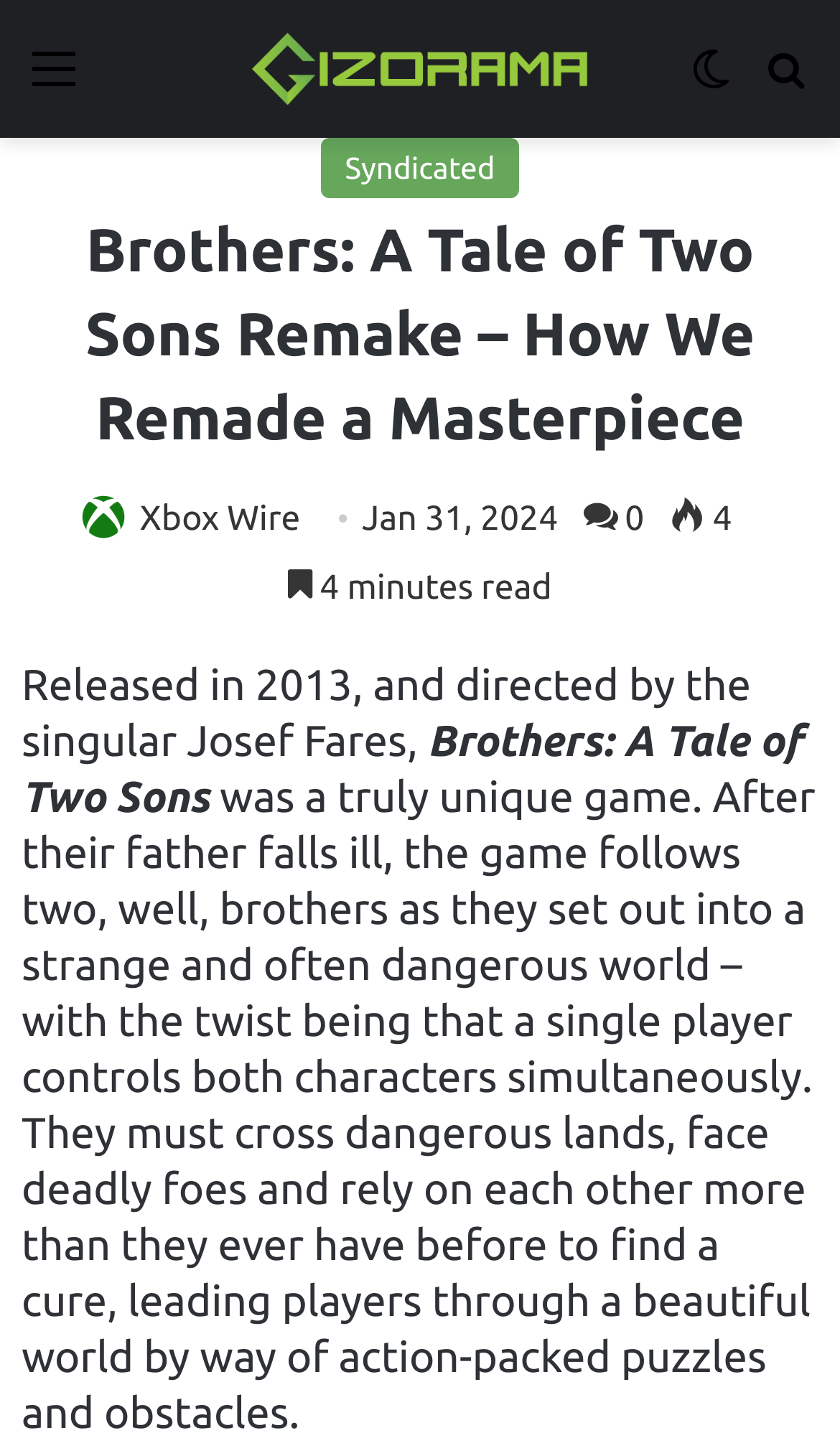Answer the question using only a single word or phrase: 
What is the date of the article?

Jan 31, 2024